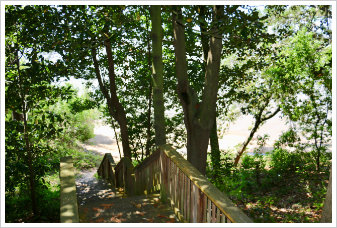What is the name of the location in the image?
Answer with a single word or short phrase according to what you see in the image.

Dryer Avenue Bay Access